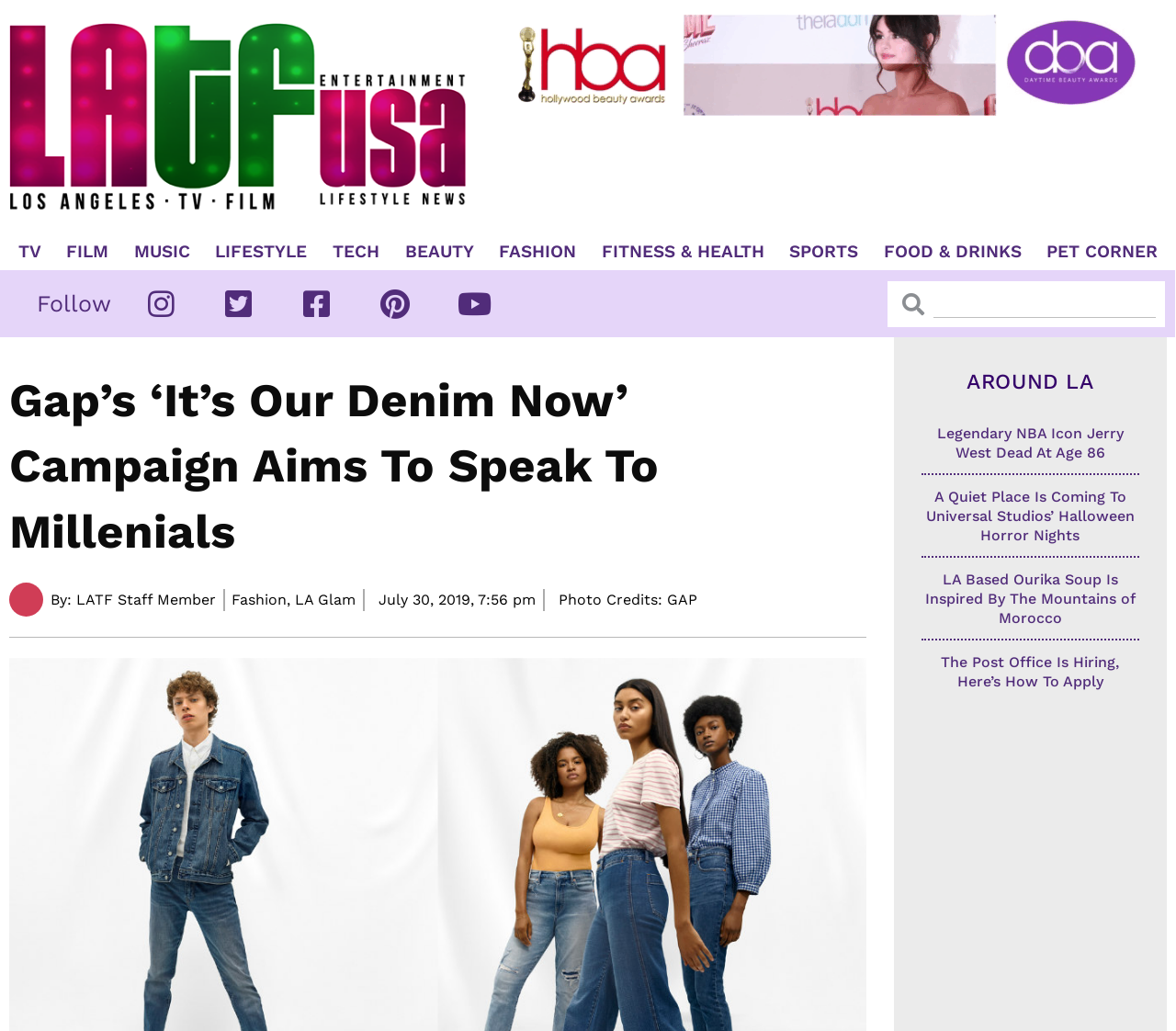Could you specify the bounding box coordinates for the clickable section to complete the following instruction: "View the image of LATF Staff Member"?

[0.008, 0.565, 0.037, 0.598]